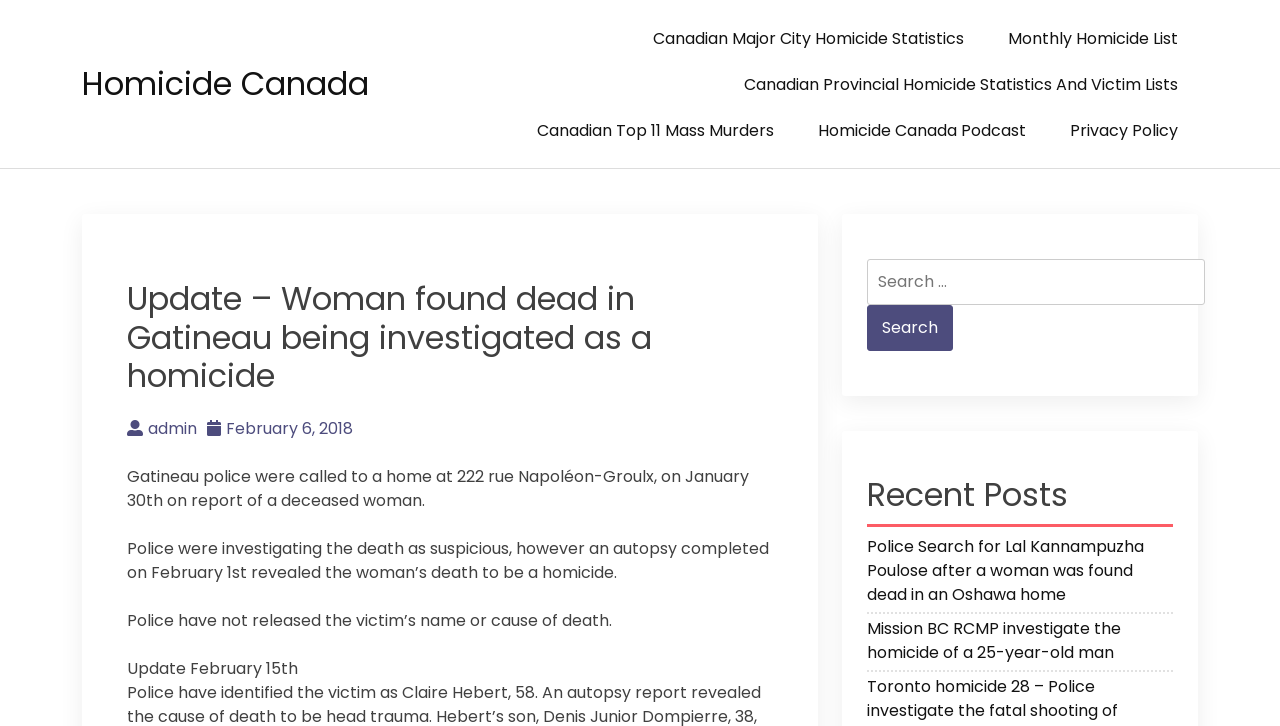Pinpoint the bounding box coordinates of the clickable area necessary to execute the following instruction: "Go to Homicide Canada homepage". The coordinates should be given as four float numbers between 0 and 1, namely [left, top, right, bottom].

[0.064, 0.089, 0.342, 0.142]